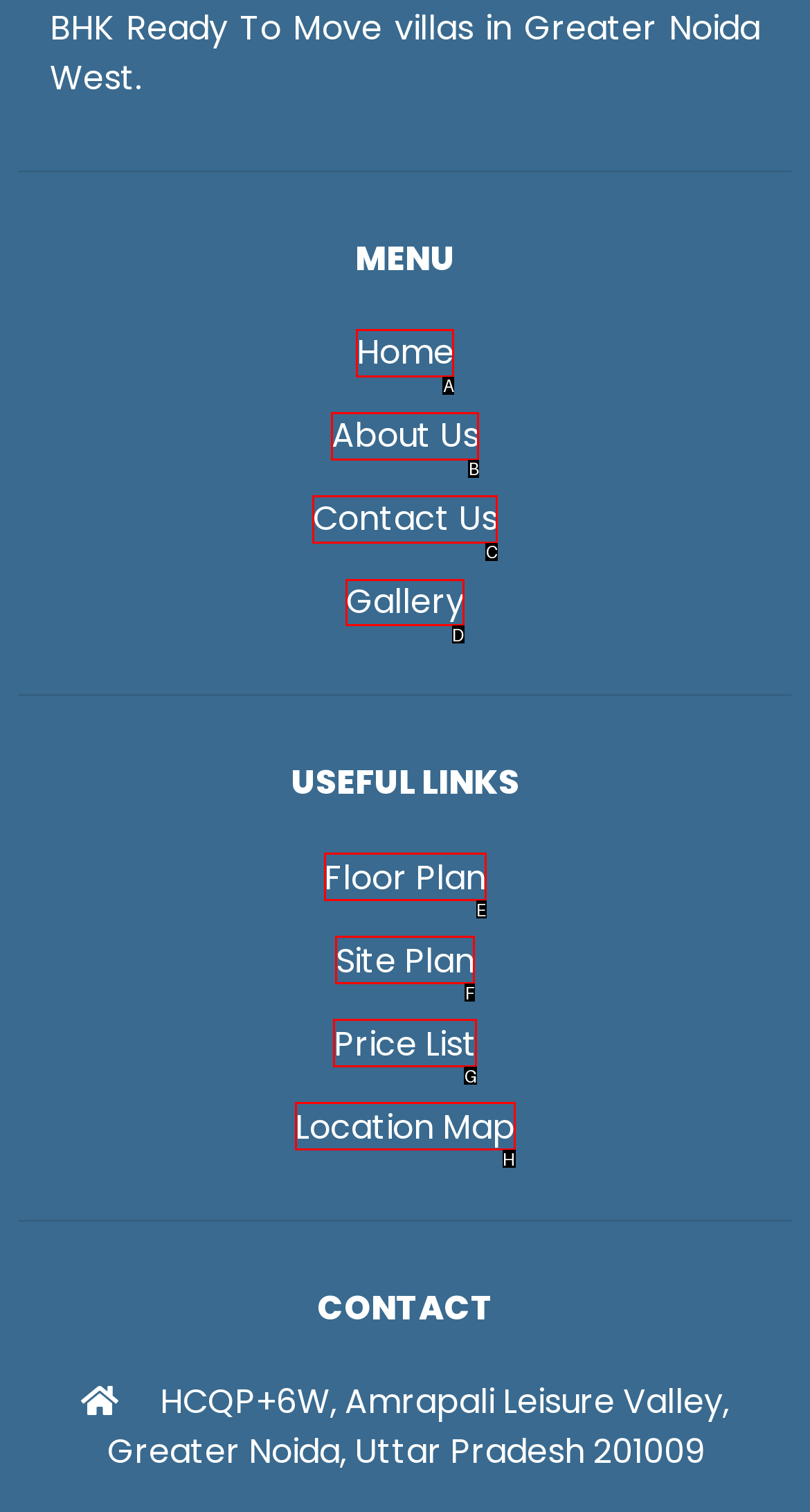Tell me the letter of the UI element I should click to accomplish the task: browse gallery based on the choices provided in the screenshot.

D